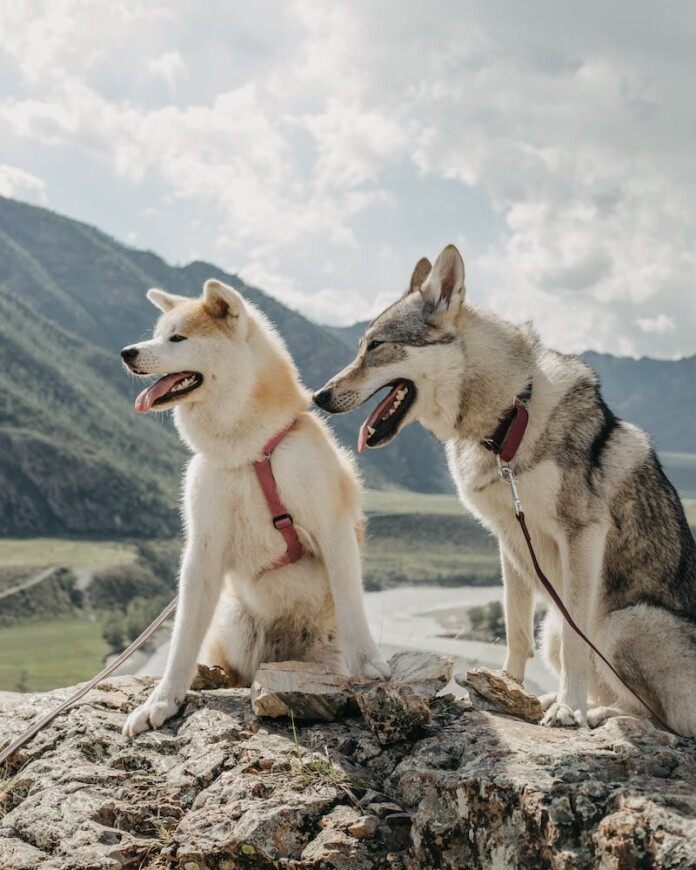Give a short answer using one word or phrase for the question:
What is the weather like in the scene?

Partly cloudy